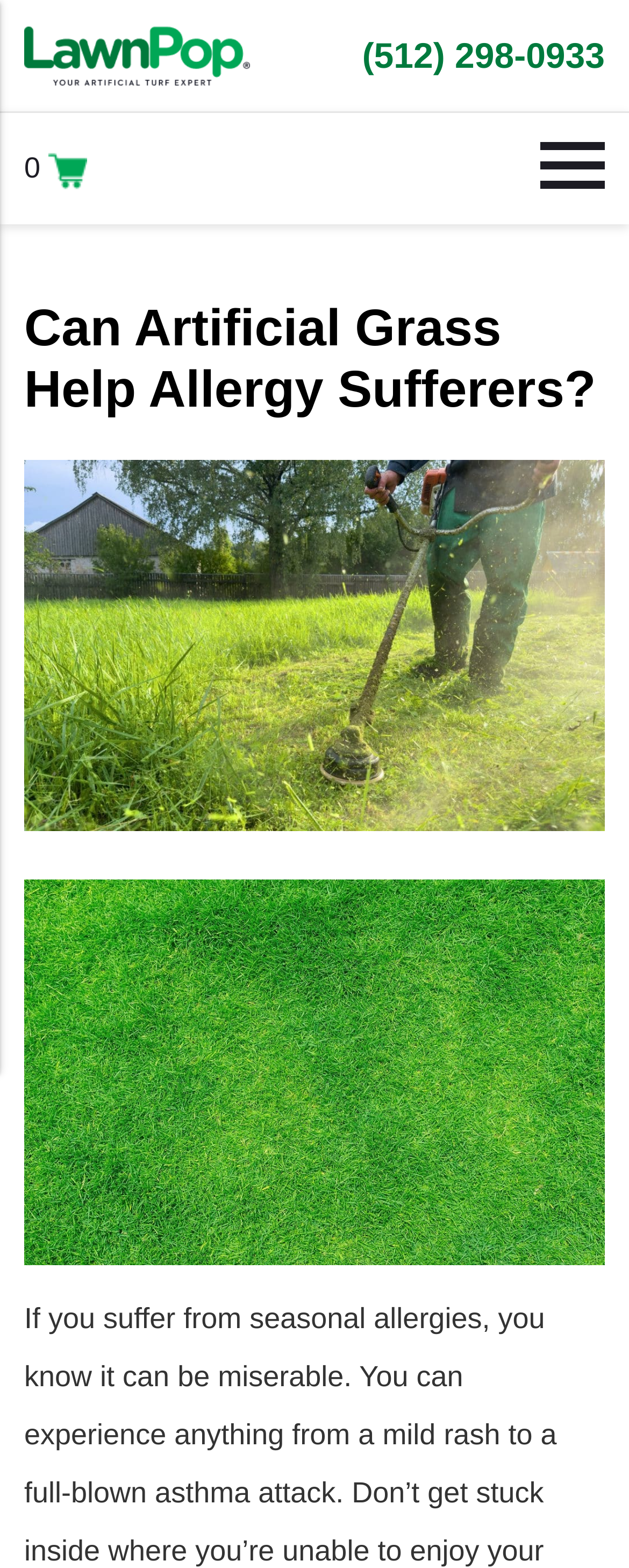From the webpage screenshot, identify the region described by (512) 298-0933. Provide the bounding box coordinates as (top-left x, top-left y, bottom-right x, bottom-right y), with each value being a floating point number between 0 and 1.

[0.576, 0.016, 0.962, 0.055]